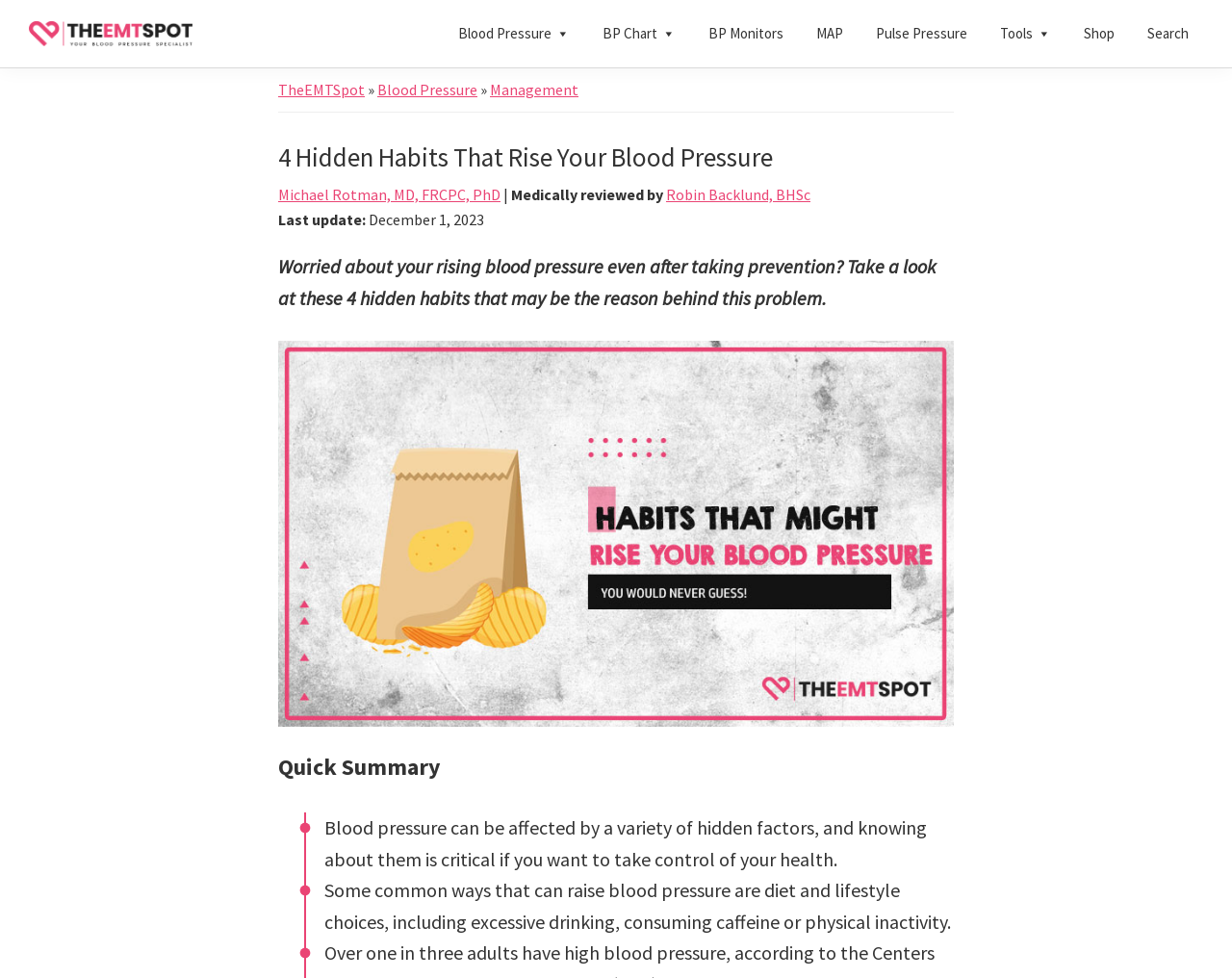What is the name of the website?
Utilize the information in the image to give a detailed answer to the question.

I determined the name of the website by looking at the logo and the text next to it, which says 'TheEMTSpot'.